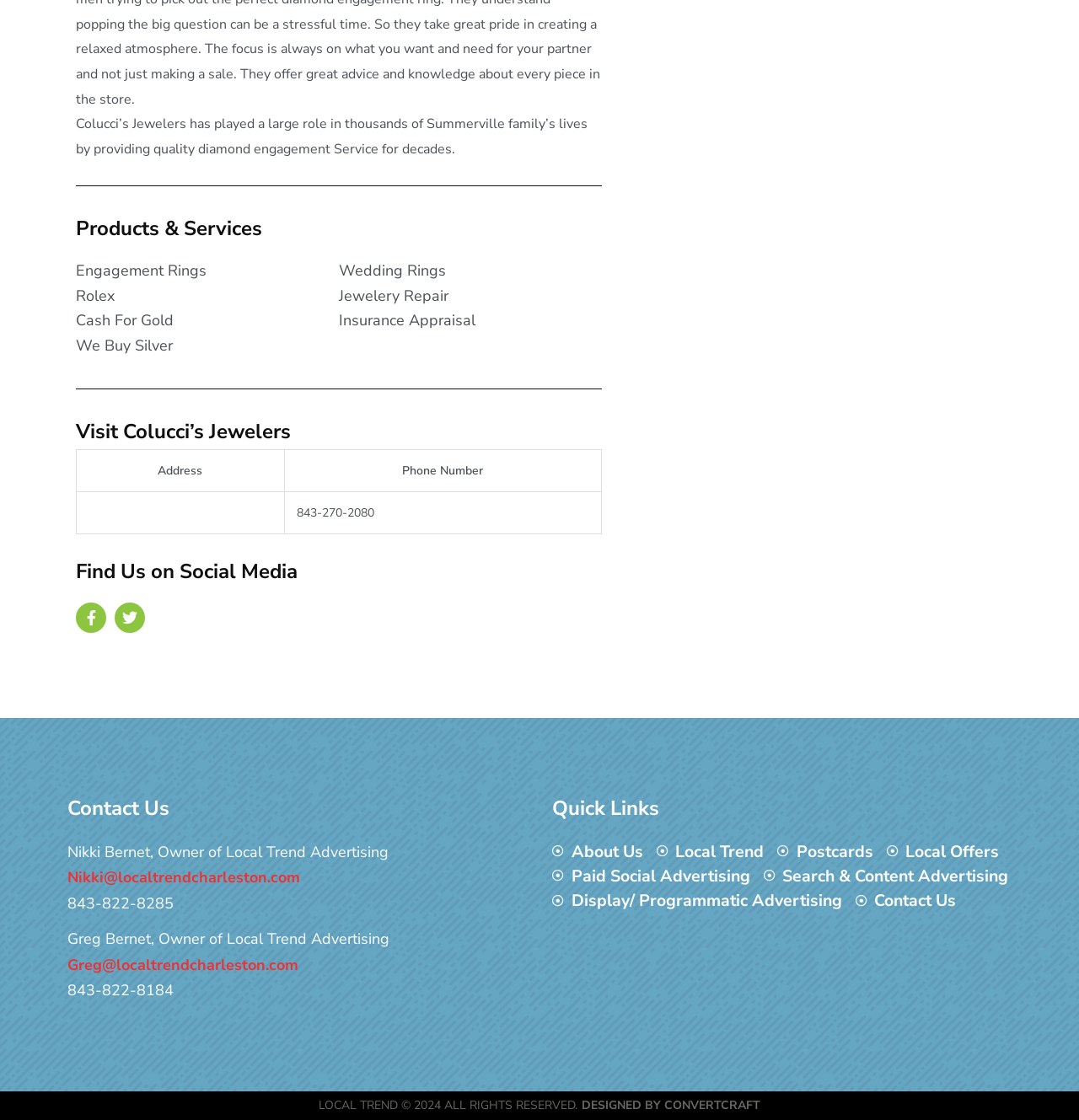Find the bounding box of the UI element described as follows: "Local Trend".

[0.608, 0.749, 0.708, 0.771]